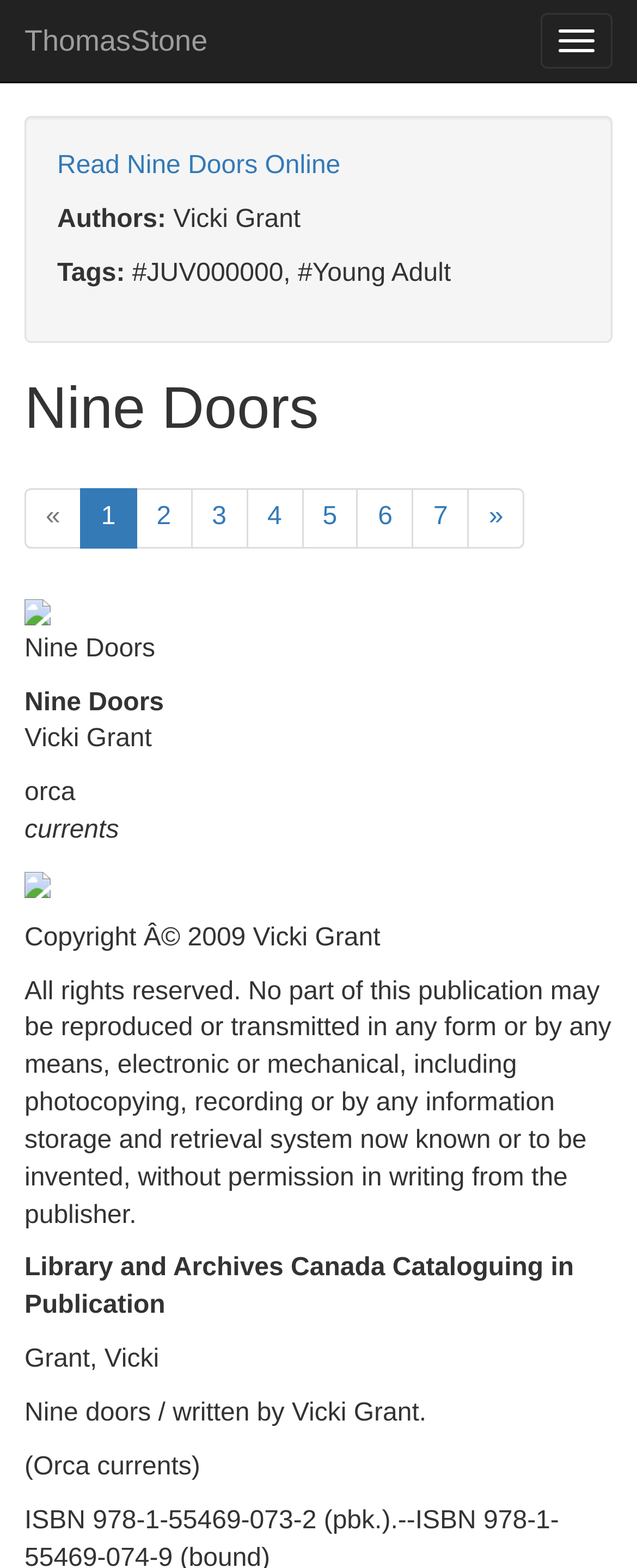What is the tag associated with the book Nine Doors?
Based on the image, provide your answer in one word or phrase.

#JUV000000, #Young Adult